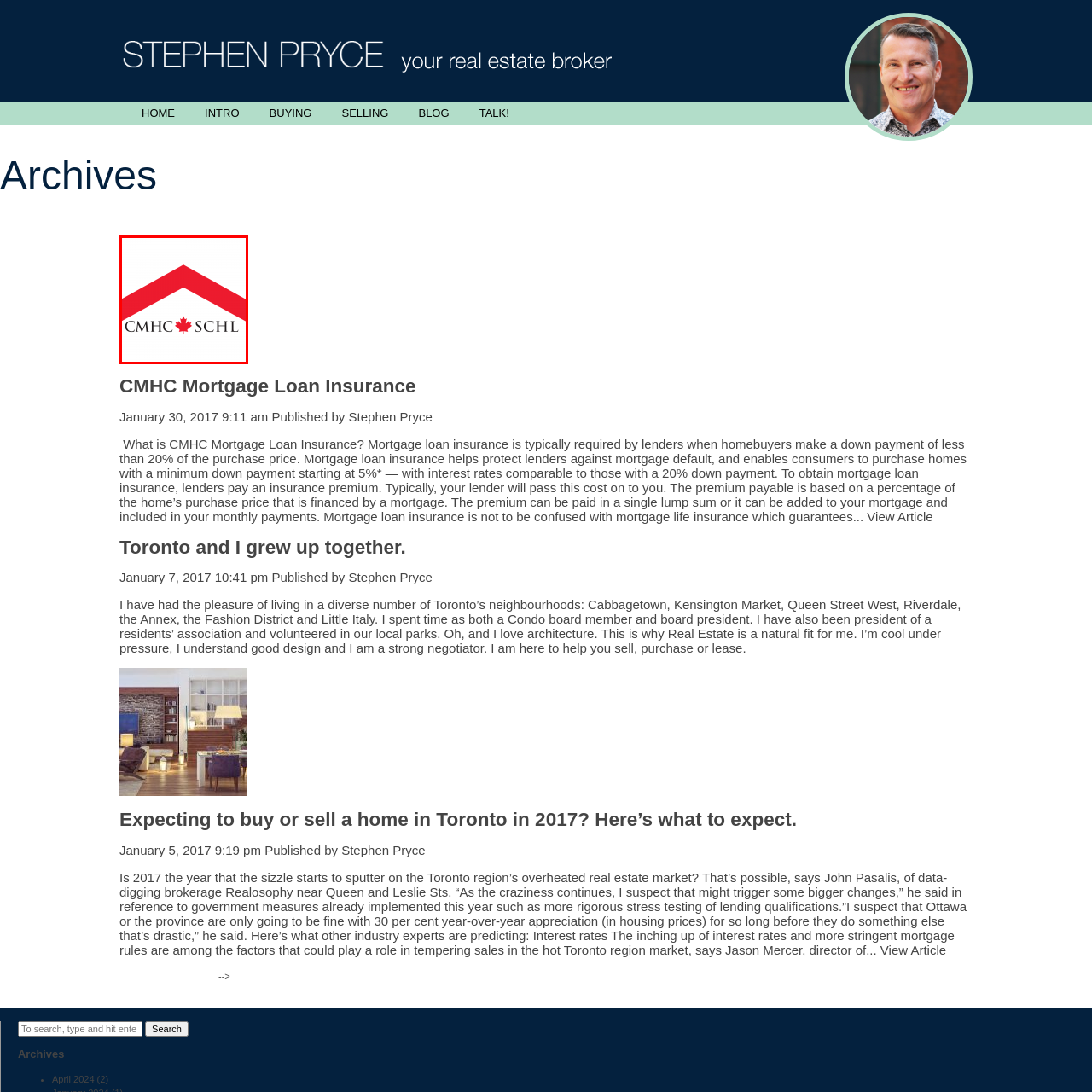Examine the section enclosed by the red box and give a brief answer to the question: What does the red color evoke?

Canadian pride